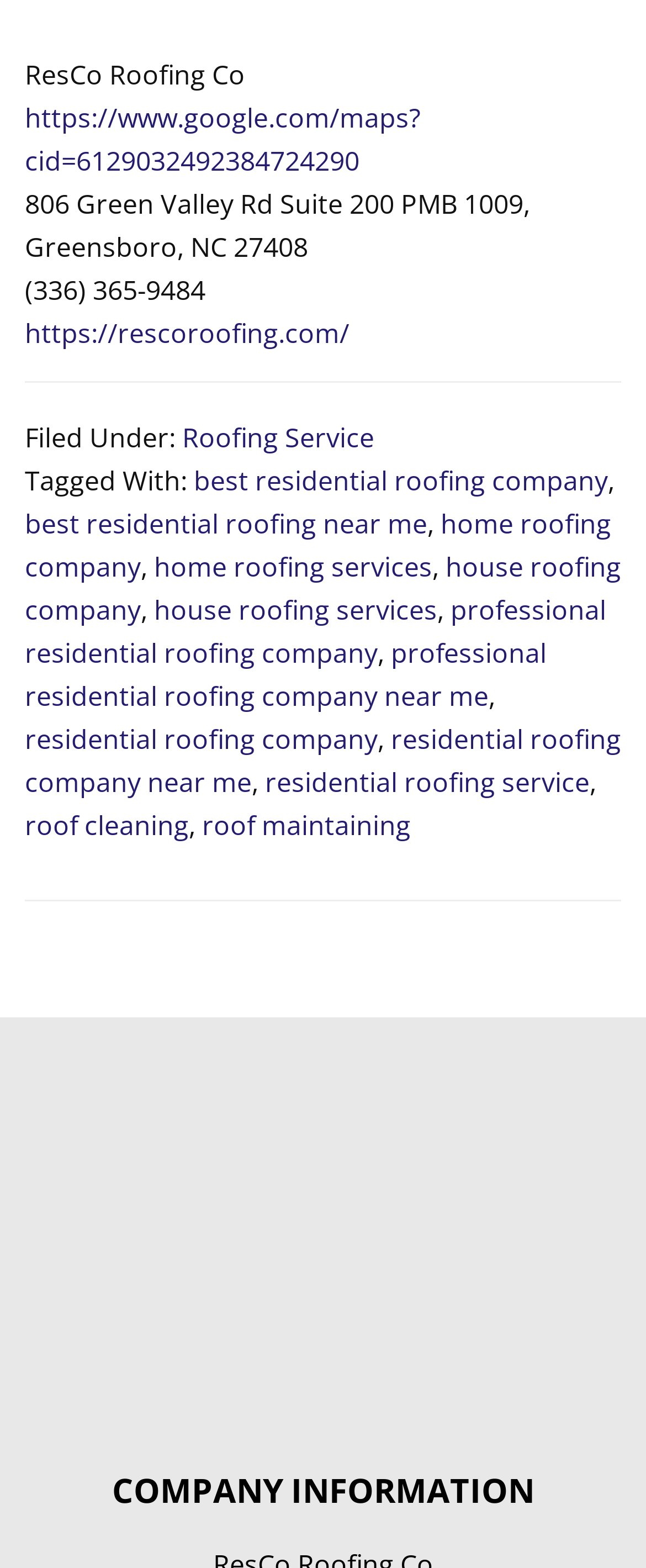Please study the image and answer the question comprehensively:
What is the company address?

The company address is obtained from the StaticText element with the text '806 Green Valley Rd Suite 200 PMB 1009, Greensboro, NC 27408' which is located below the company name.